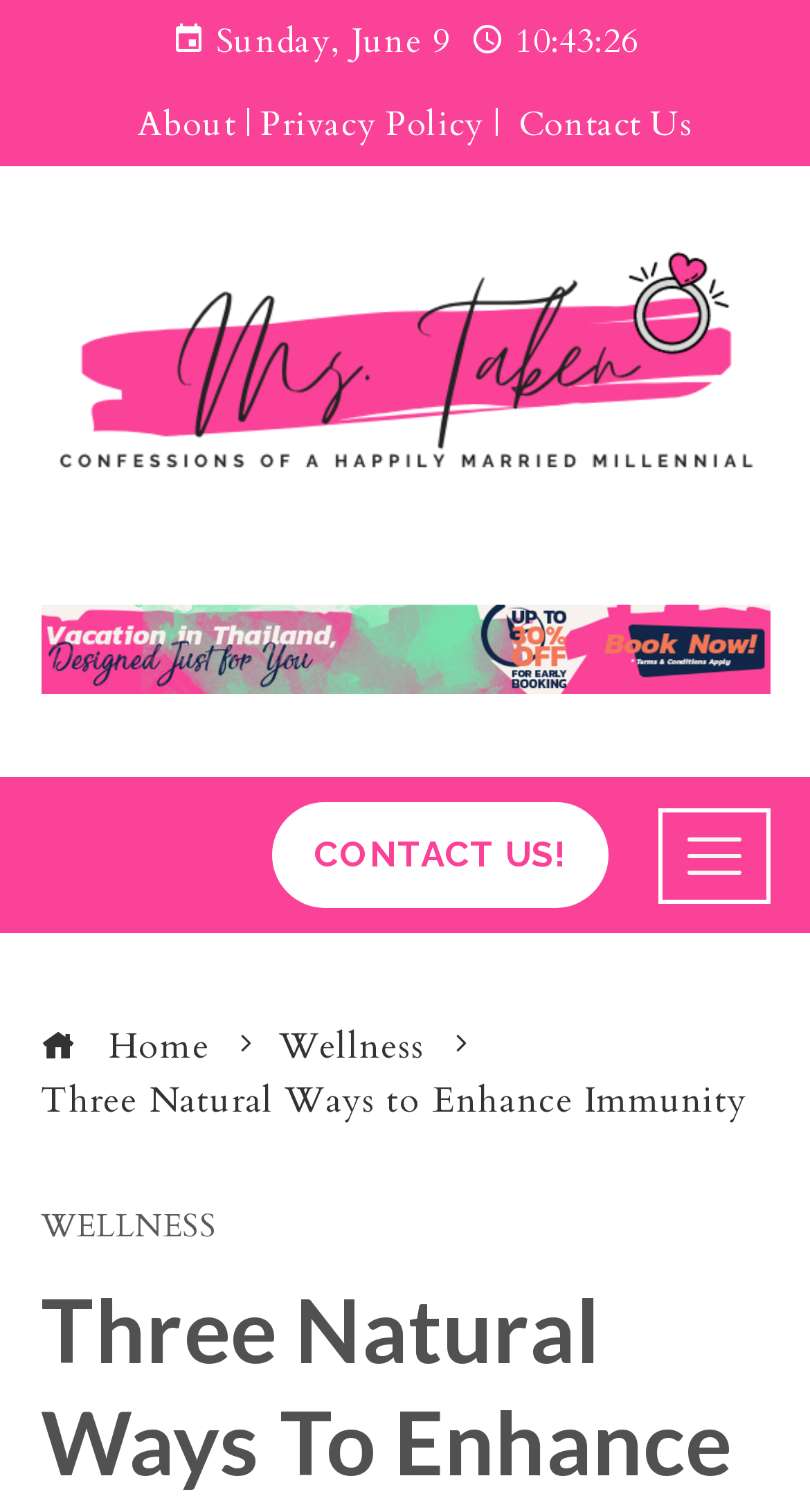Identify the bounding box coordinates for the UI element that matches this description: "Reviews".

None